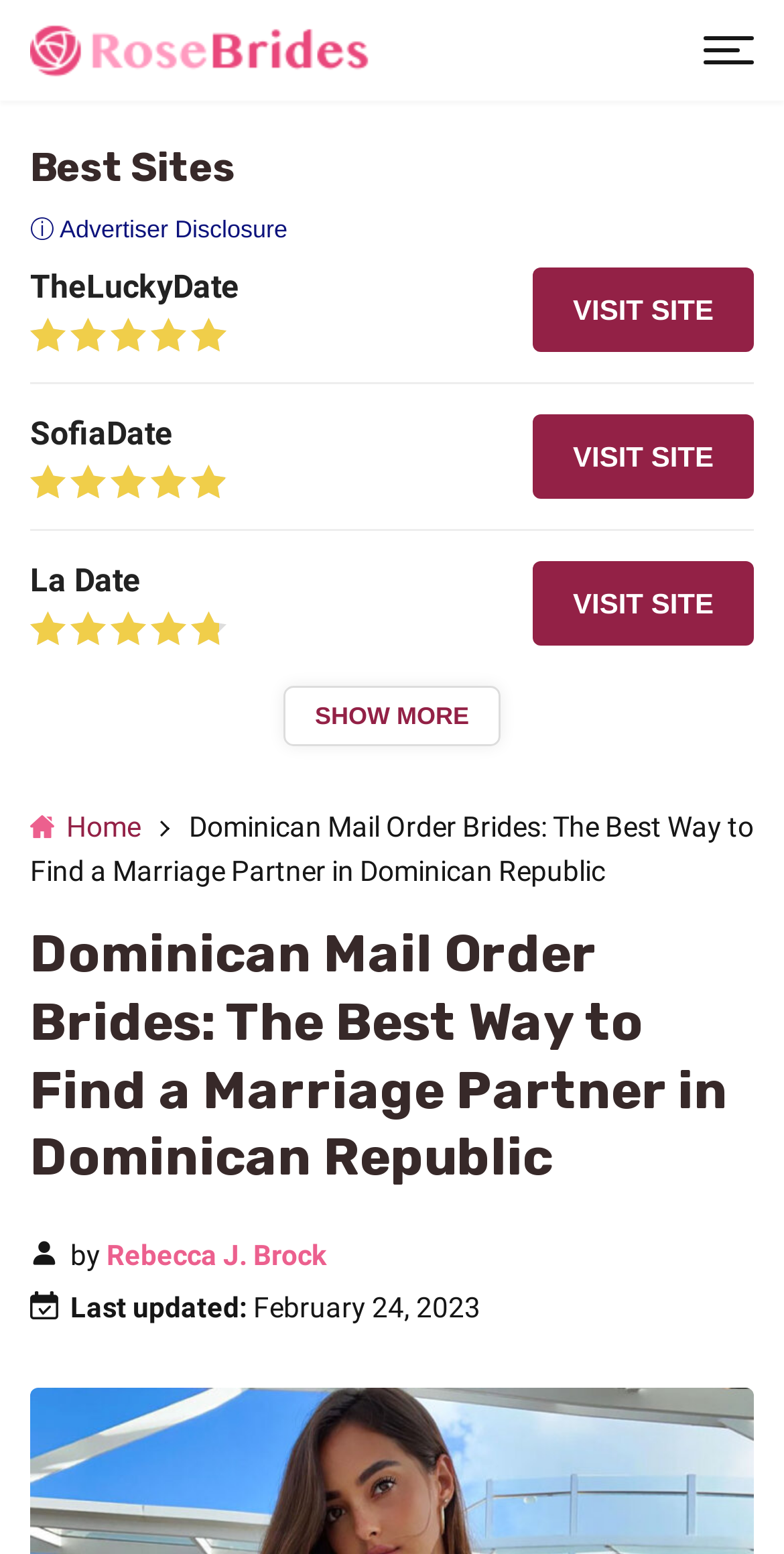Respond with a single word or short phrase to the following question: 
What is the function of the 'SHOW MORE' button?

Display more sites